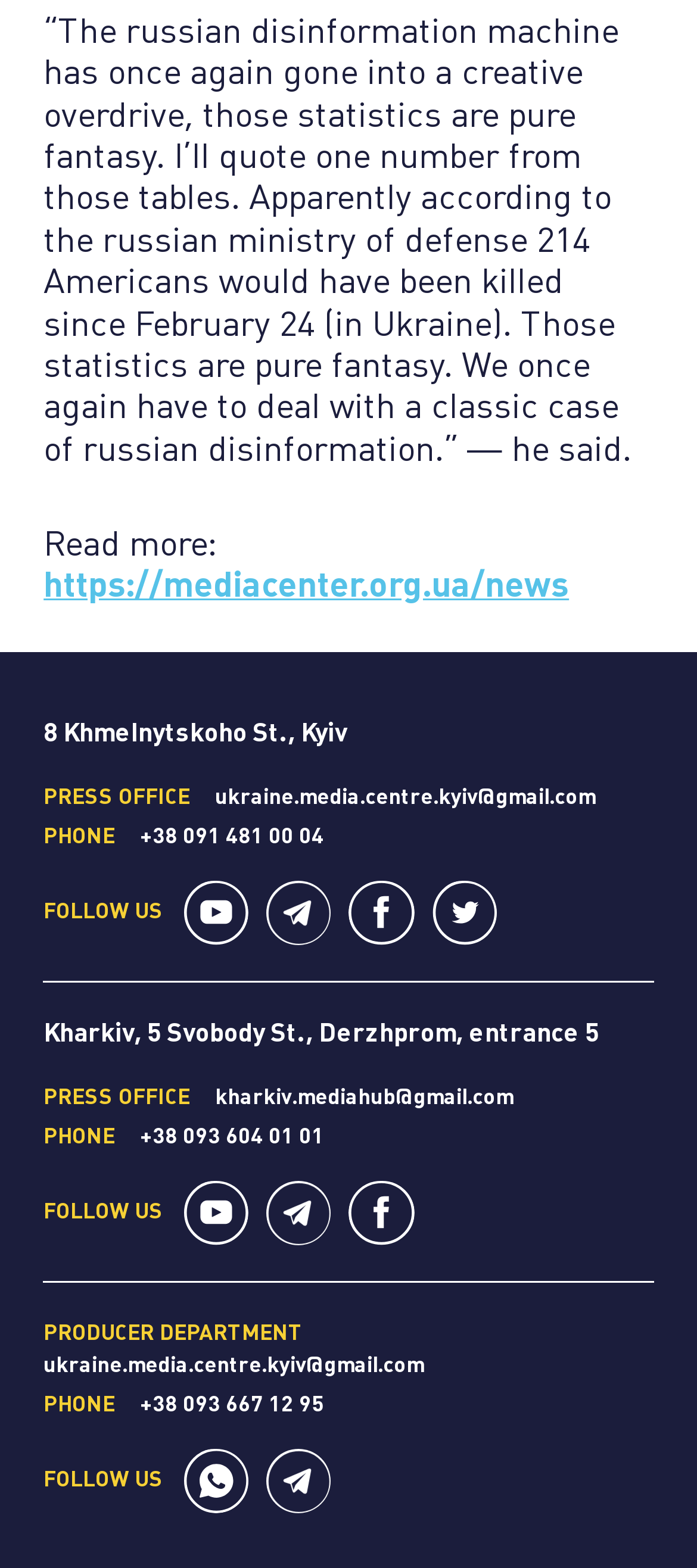Identify the bounding box coordinates of the region I need to click to complete this instruction: "Get in touch with the PRESS OFFICE in Kharkiv".

[0.309, 0.694, 0.737, 0.708]